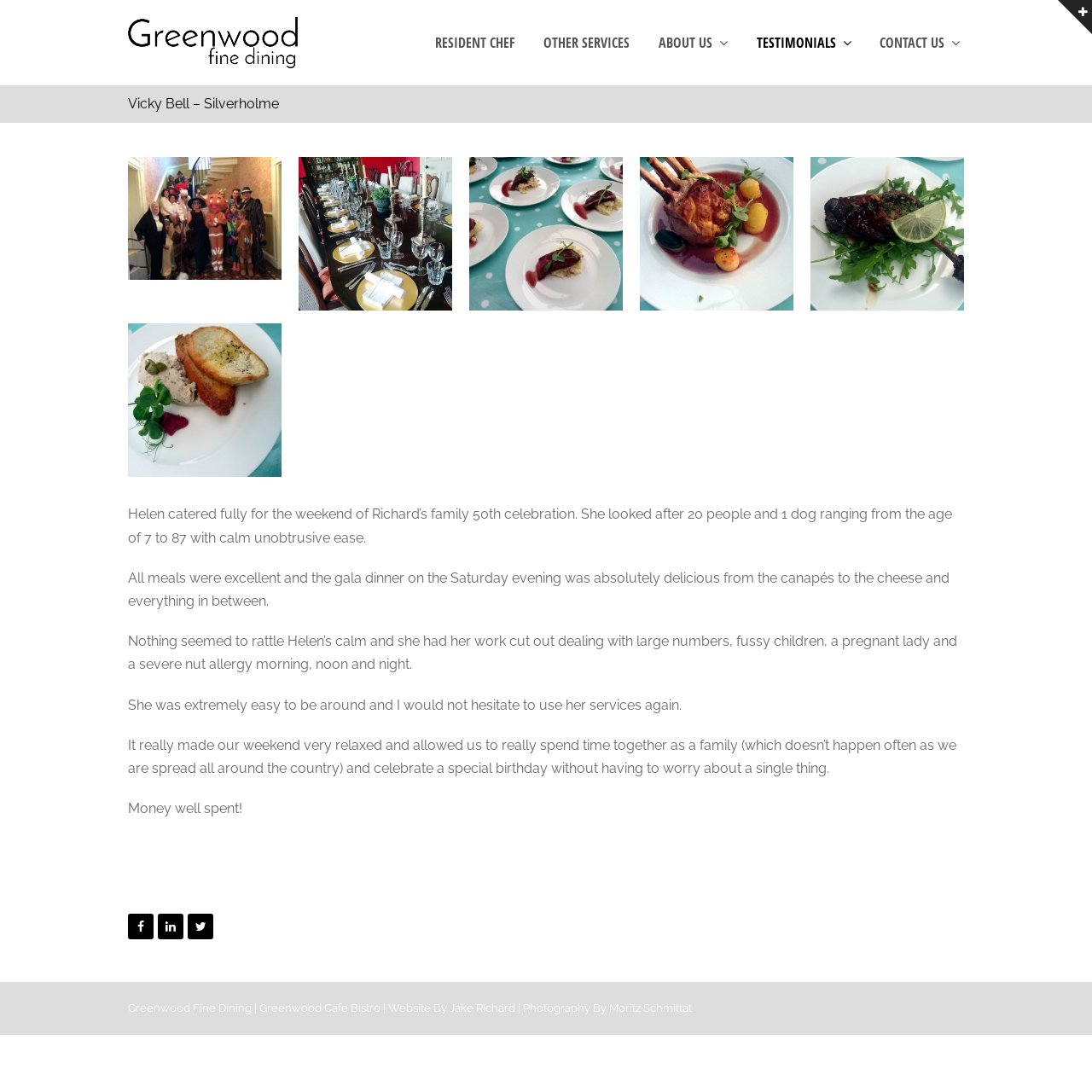Please identify the bounding box coordinates for the region that you need to click to follow this instruction: "Visit the 'Greenwood Cafe Bistro' website".

[0.238, 0.917, 0.348, 0.929]